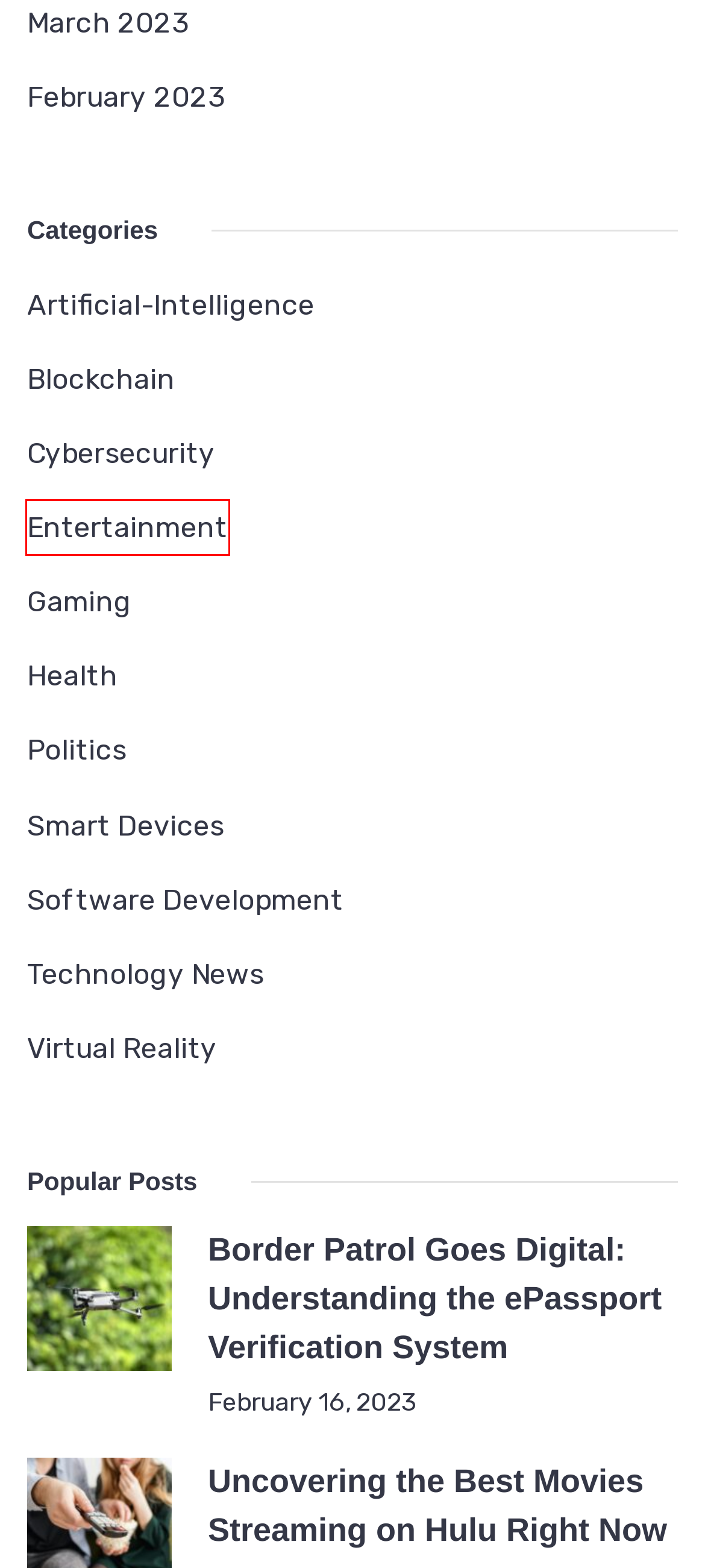You are given a screenshot of a webpage with a red rectangle bounding box around a UI element. Select the webpage description that best matches the new webpage after clicking the element in the bounding box. Here are the candidates:
A. Entertainment – { Curlybraces }
B. Health – { Curlybraces }
C. Software Development – { Curlybraces }
D. Virtual Reality – { Curlybraces }
E. Border Patrol Goes Digital: Understanding the ePassport Verification System – { Curlybraces }
F. Blockchain – { Curlybraces }
G. Smart Devices – { Curlybraces }
H. Gaming – { Curlybraces }

A